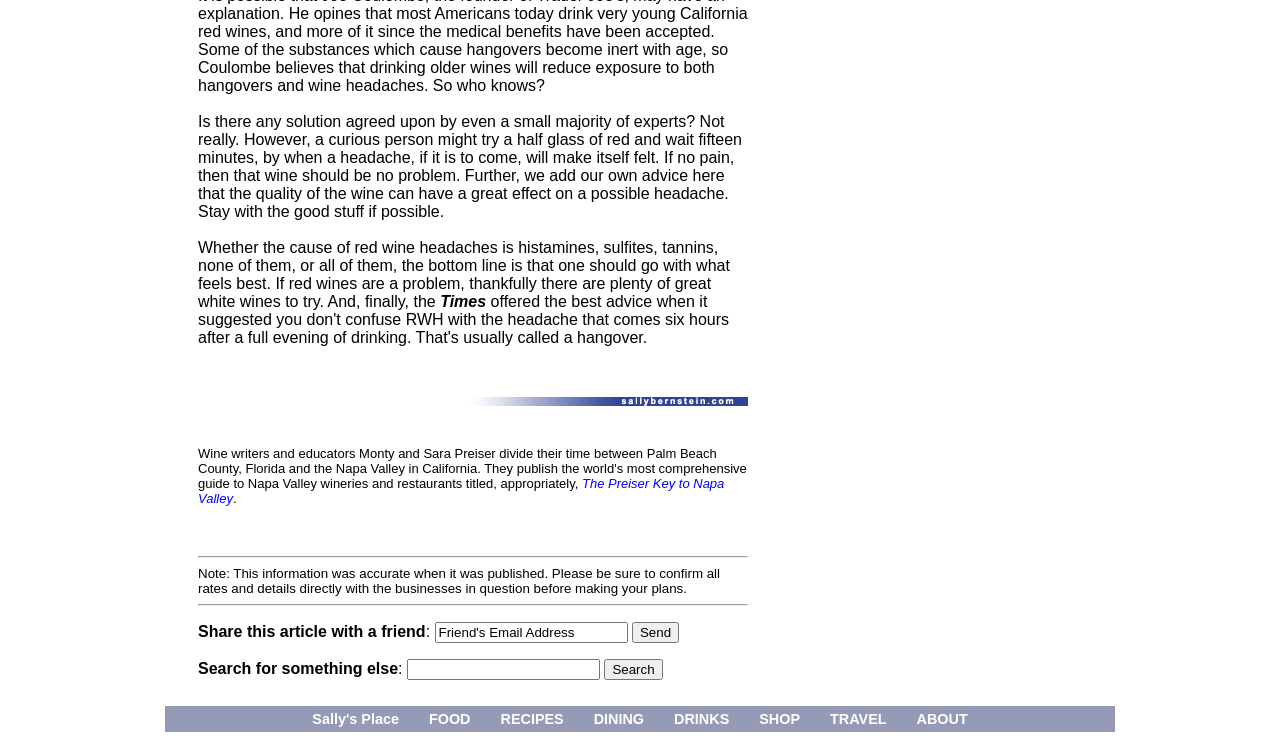Determine the bounding box coordinates of the section I need to click to execute the following instruction: "Click the 'Send' button". Provide the coordinates as four float numbers between 0 and 1, i.e., [left, top, right, bottom].

[0.494, 0.834, 0.531, 0.862]